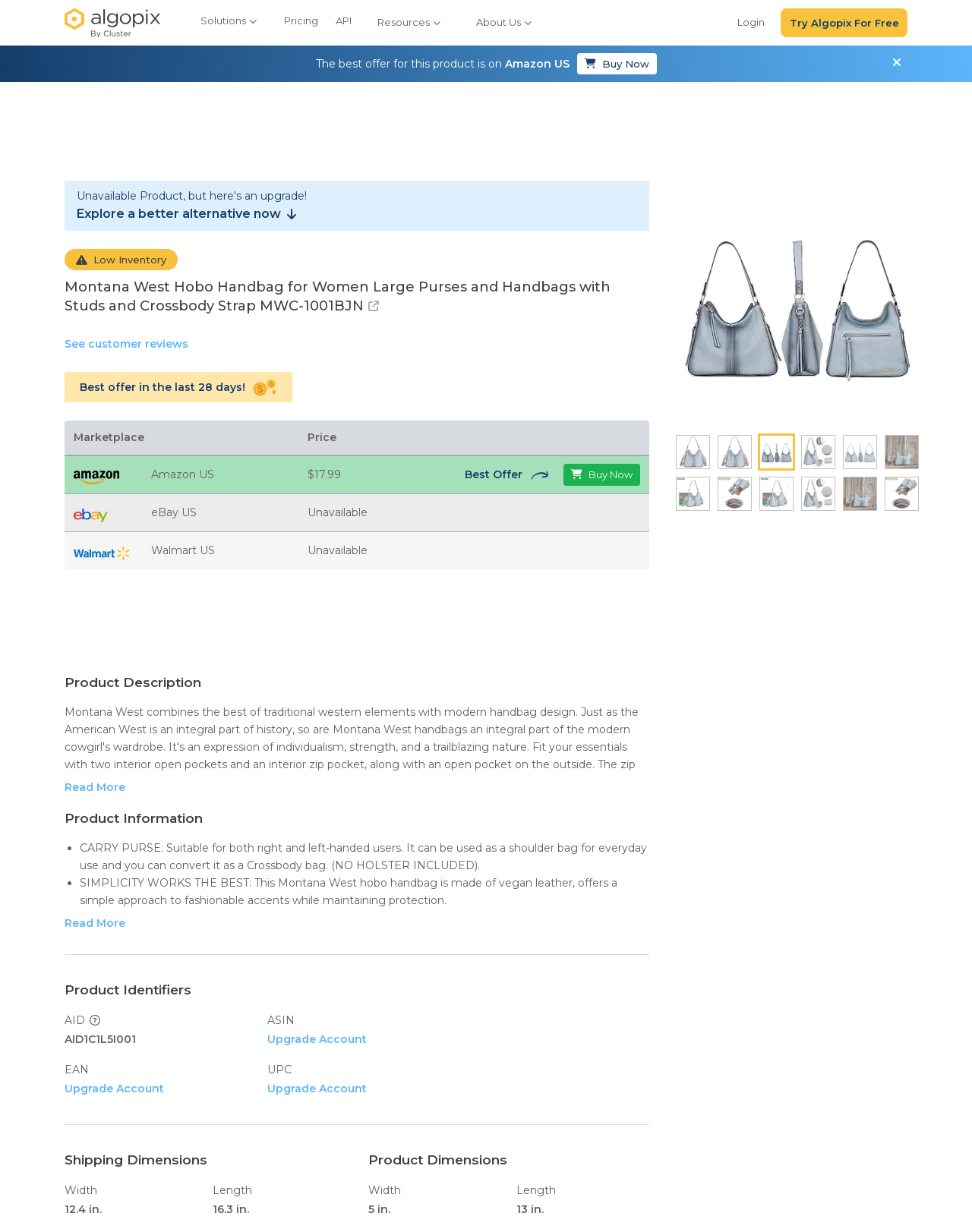Can you provide the bounding box coordinates for the element that should be clicked to implement the instruction: "Click the 'Try Algopix For Free' button"?

[0.803, 0.007, 0.934, 0.03]